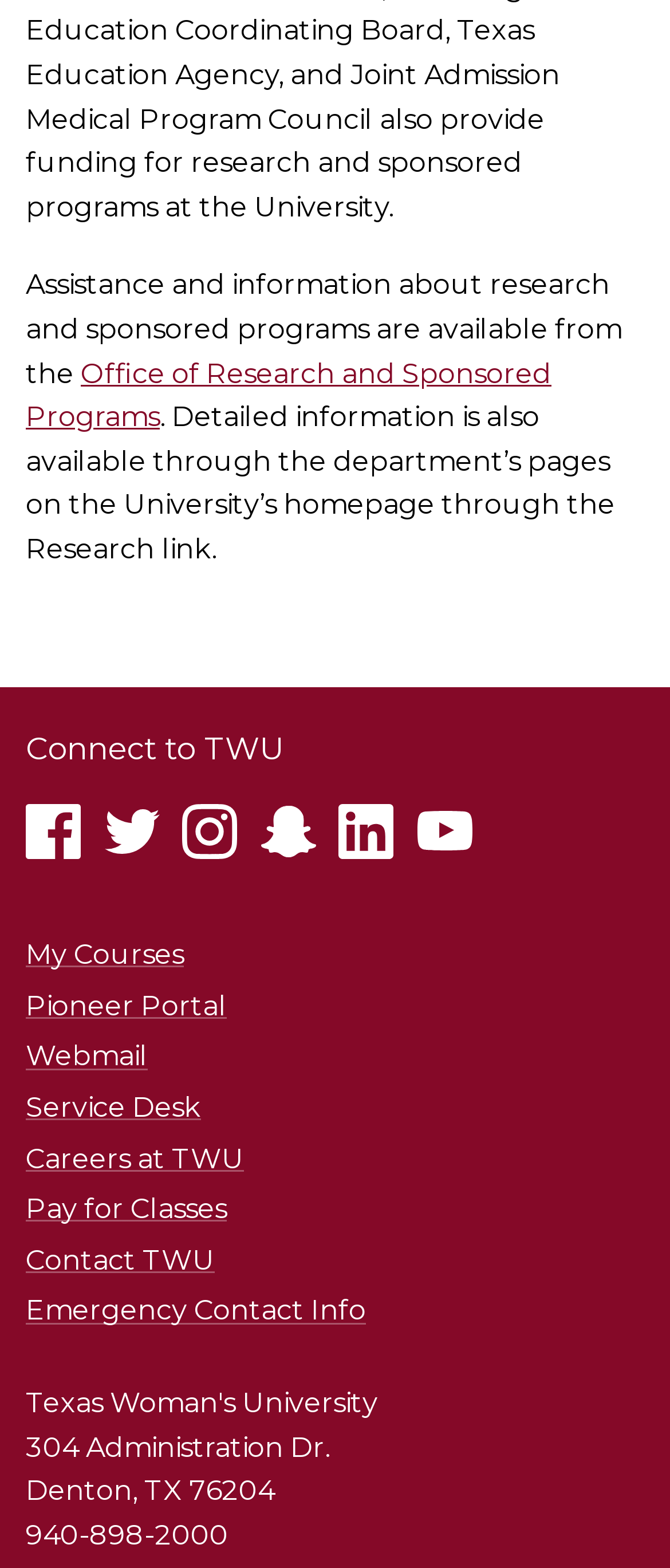Using the description "Service Desk", locate and provide the bounding box of the UI element.

[0.038, 0.696, 0.3, 0.717]